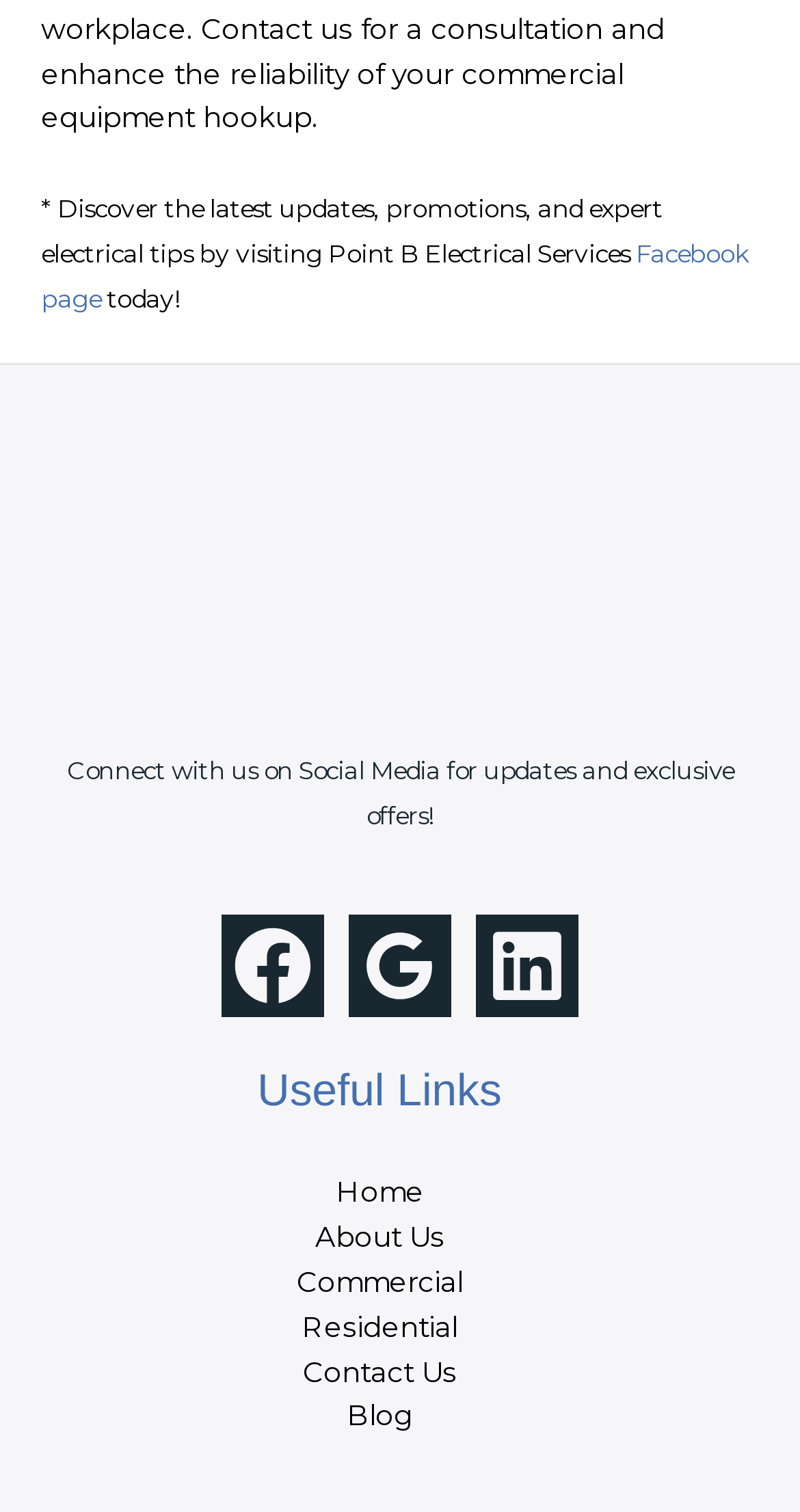Based on what you see in the screenshot, provide a thorough answer to this question: How many social media platforms are linked?

There are three social media platforms linked, which are Facebook, Google, and Linkedin, each with its own image and link at the bottom of the webpage.